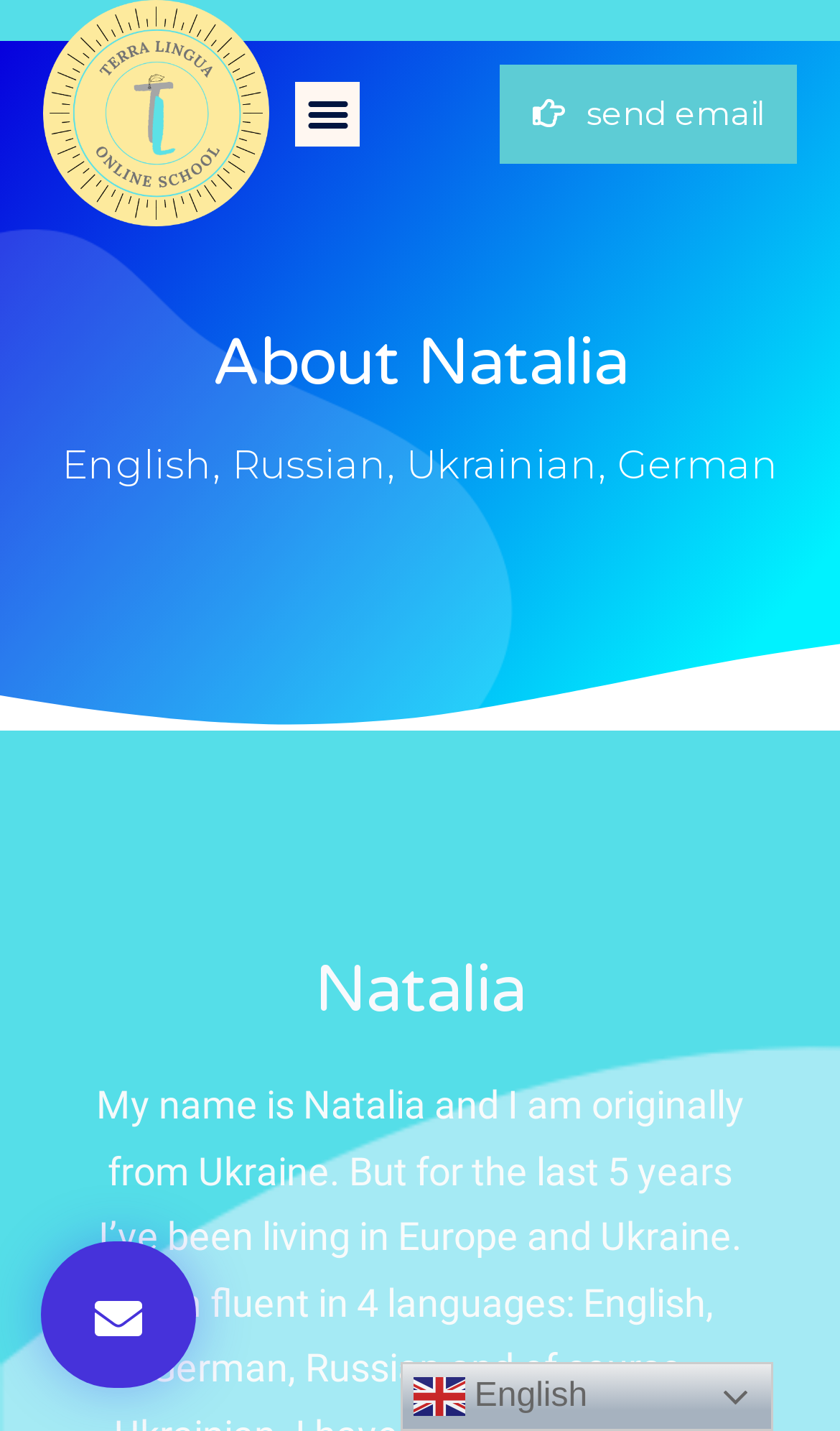Give the bounding box coordinates for the element described as: "English".

[0.476, 0.952, 0.92, 1.0]